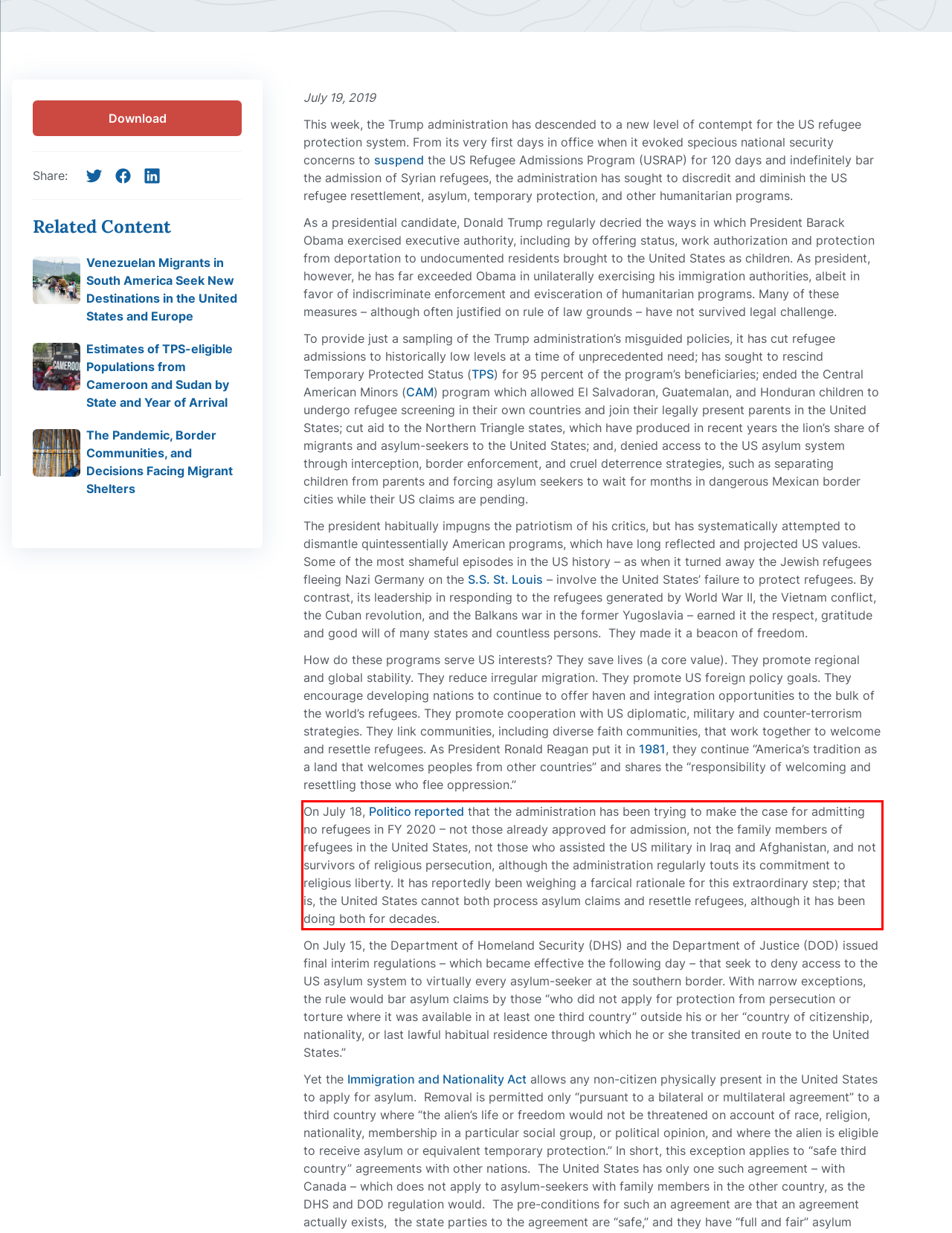Look at the webpage screenshot and recognize the text inside the red bounding box.

On July 18, Politico reported that the administration has been trying to make the case for admitting no refugees in FY 2020 – not those already approved for admission, not the family members of refugees in the United States, not those who assisted the US military in Iraq and Afghanistan, and not survivors of religious persecution, although the administration regularly touts its commitment to religious liberty. It has reportedly been weighing a farcical rationale for this extraordinary step; that is, the United States cannot both process asylum claims and resettle refugees, although it has been doing both for decades.